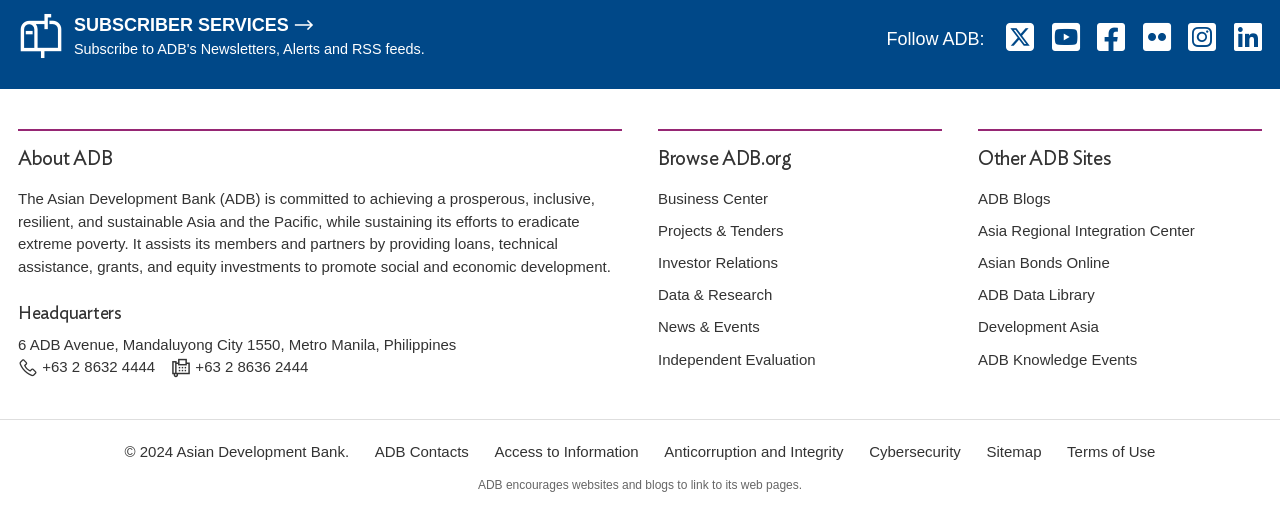Using the provided description: "Sitemap", find the bounding box coordinates of the corresponding UI element. The output should be four float numbers between 0 and 1, in the format [left, top, right, bottom].

[0.761, 0.855, 0.824, 0.918]